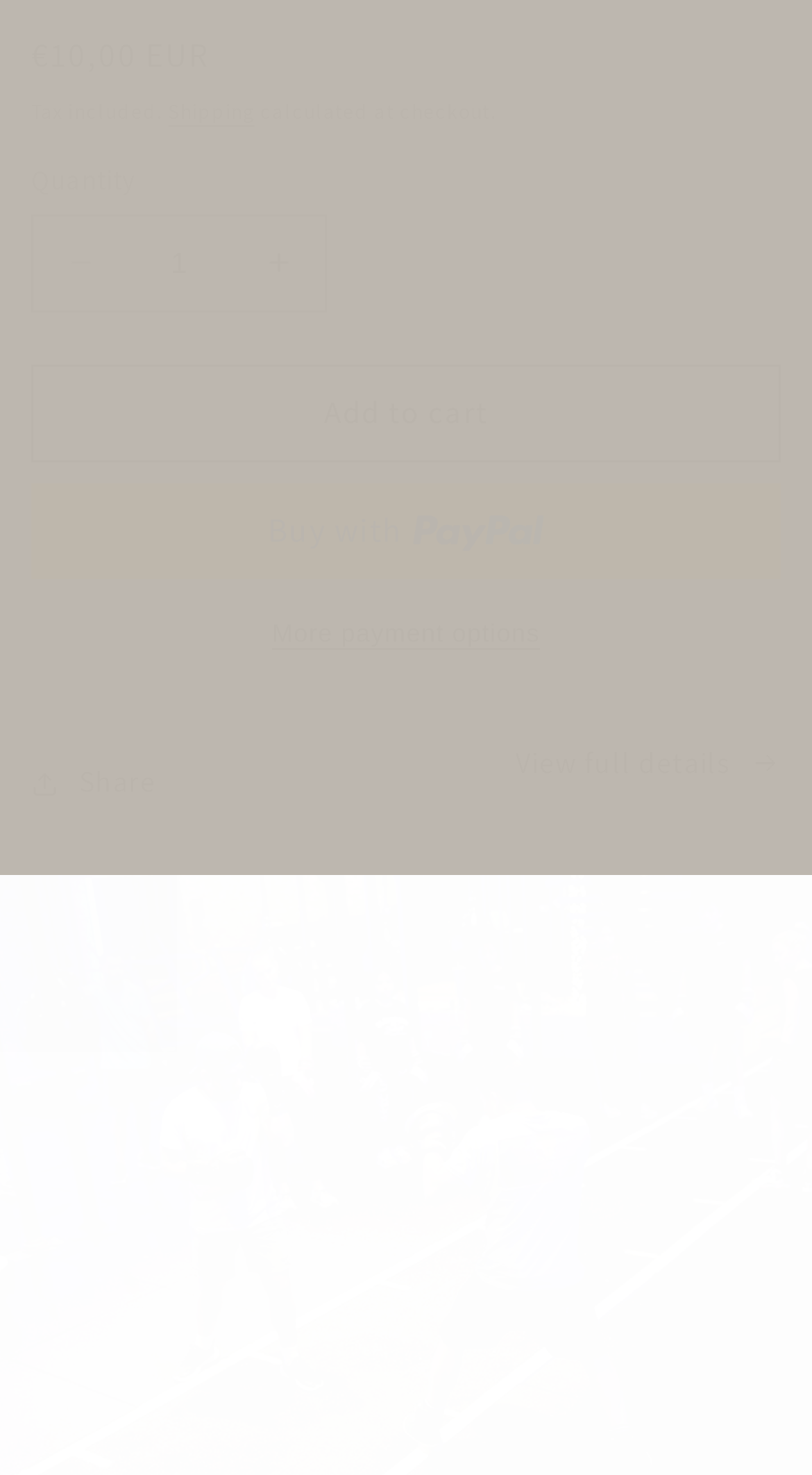Find the bounding box of the UI element described as: "Increase quantity for BOOT CAMP". The bounding box coordinates should be given as four float values between 0 and 1, i.e., [left, top, right, bottom].

[0.285, 0.145, 0.4, 0.212]